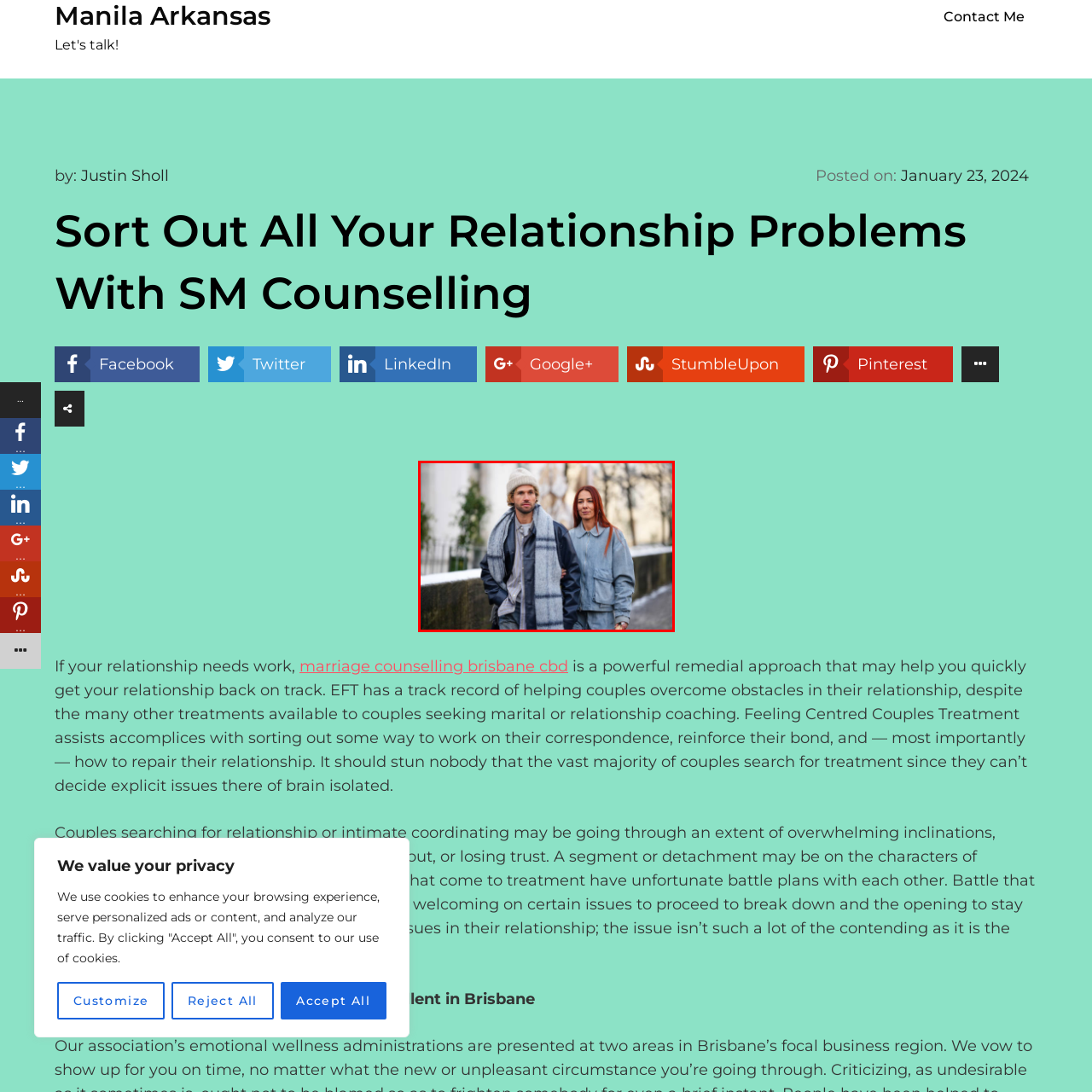Refer to the image within the red box and answer the question concisely with a single word or phrase: What is the woman's hair type?

Long and flowing